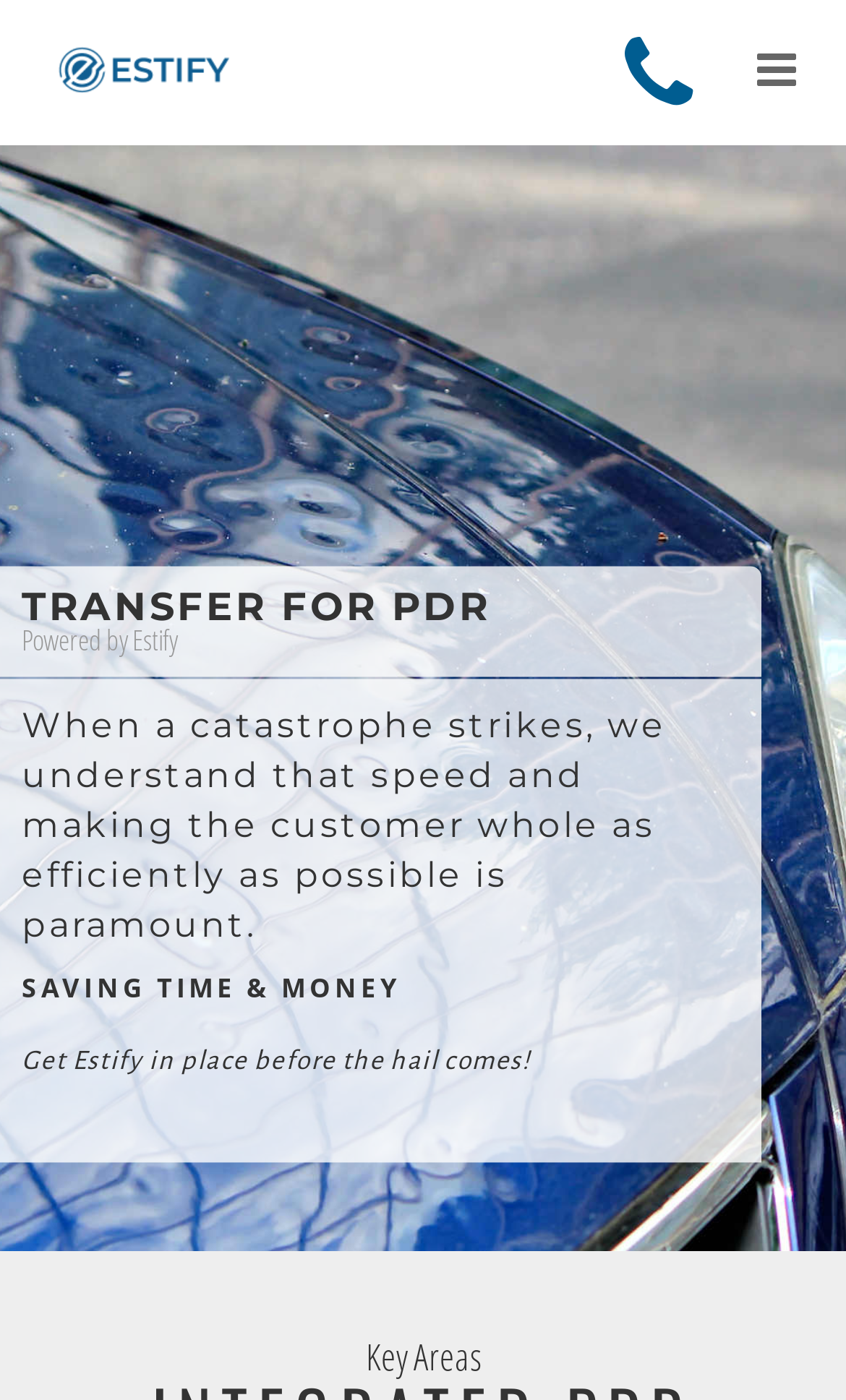Please provide a brief answer to the question using only one word or phrase: 
What is the key area mentioned on the webpage?

Key Areas